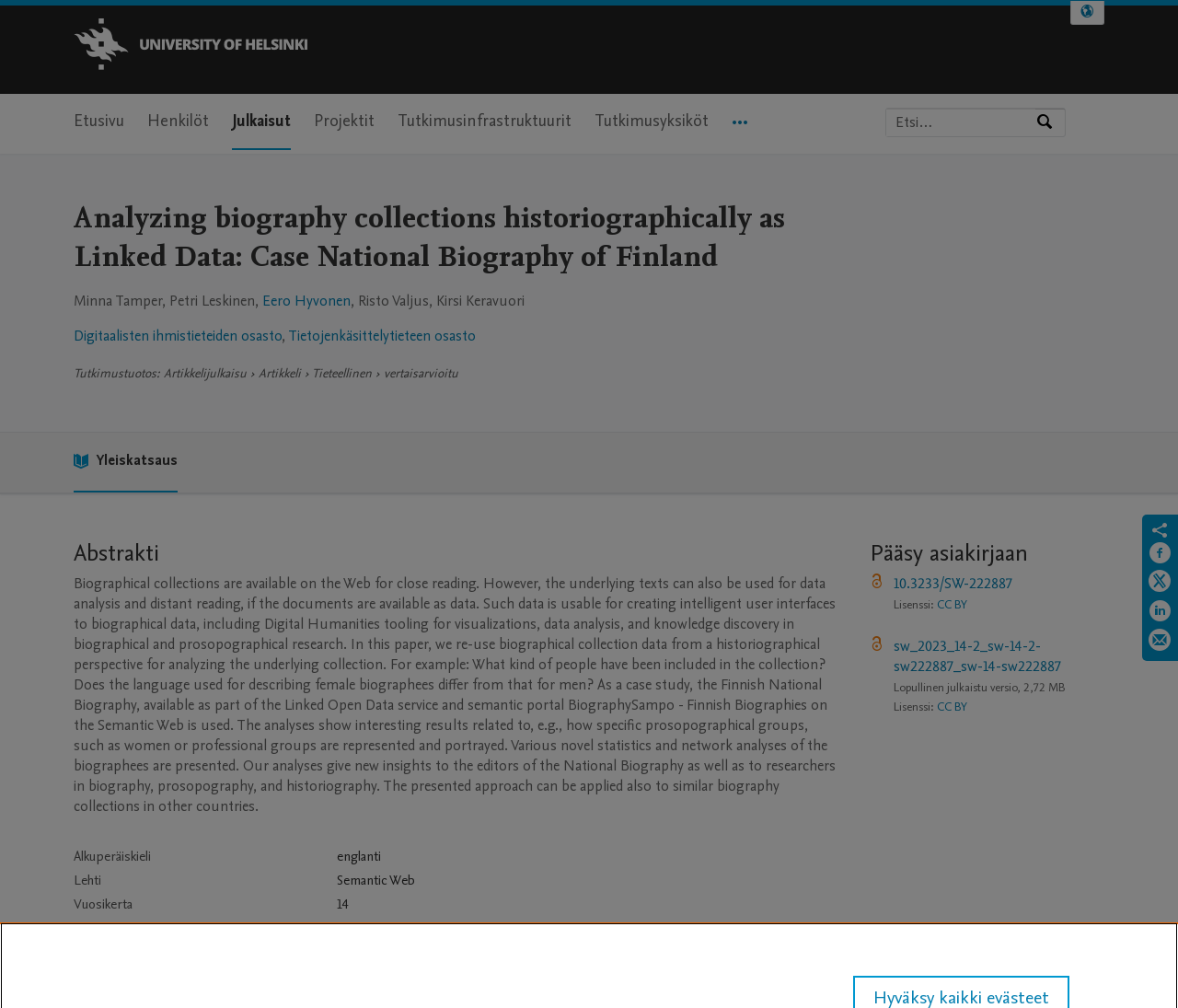From the element description Digitaalisten ihmistieteiden osasto, predict the bounding box coordinates of the UI element. The coordinates must be specified in the format (top-left x, top-left y, bottom-right x, bottom-right y) and should be within the 0 to 1 range.

[0.062, 0.323, 0.239, 0.343]